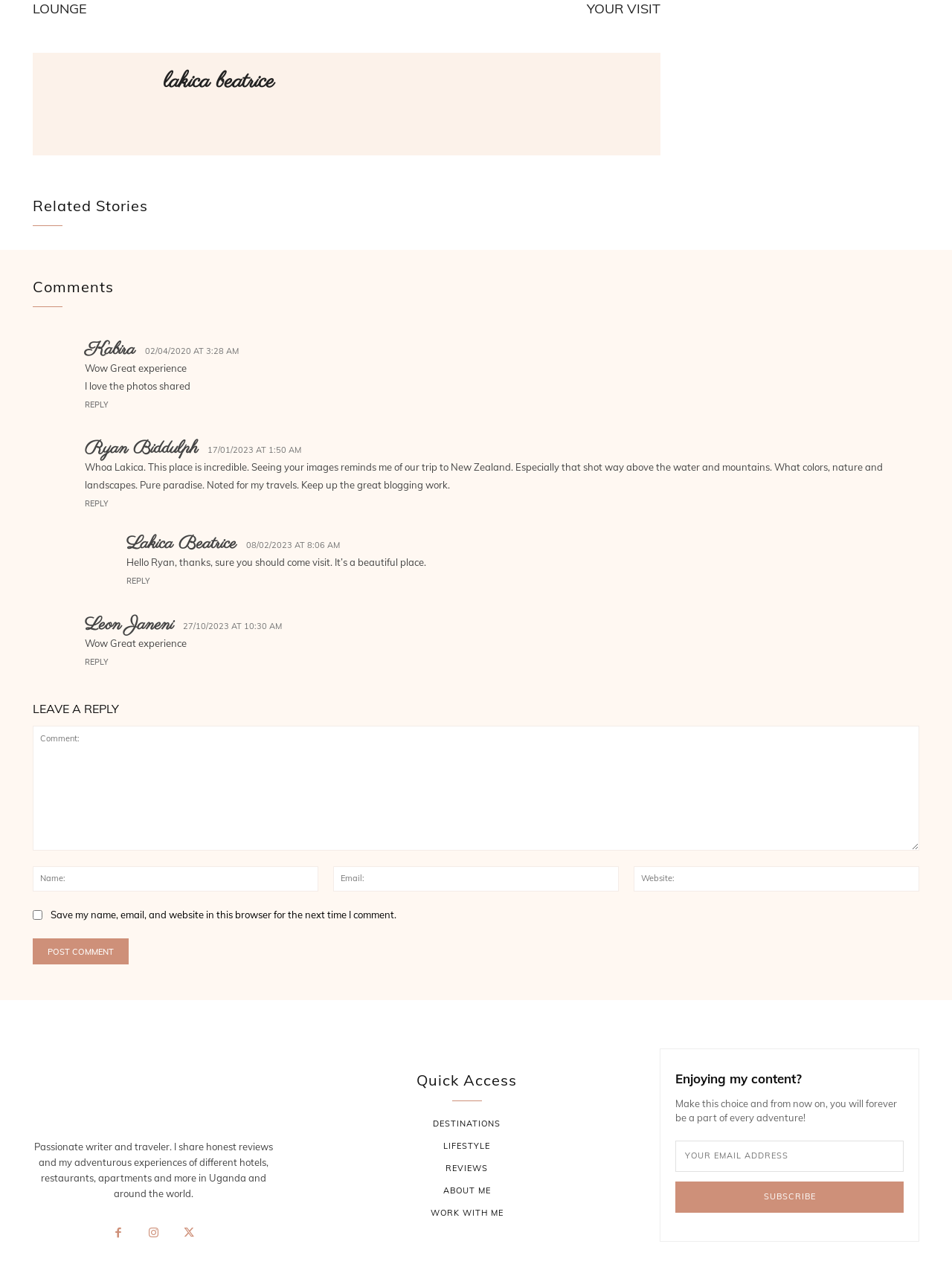How can you leave a reply on this webpage?
Based on the image, answer the question with as much detail as possible.

I found a section on the webpage with a heading 'LEAVE A REPLY' and a form with fields for comment, name, email, and website, which suggests that users can leave a reply by filling out this form.